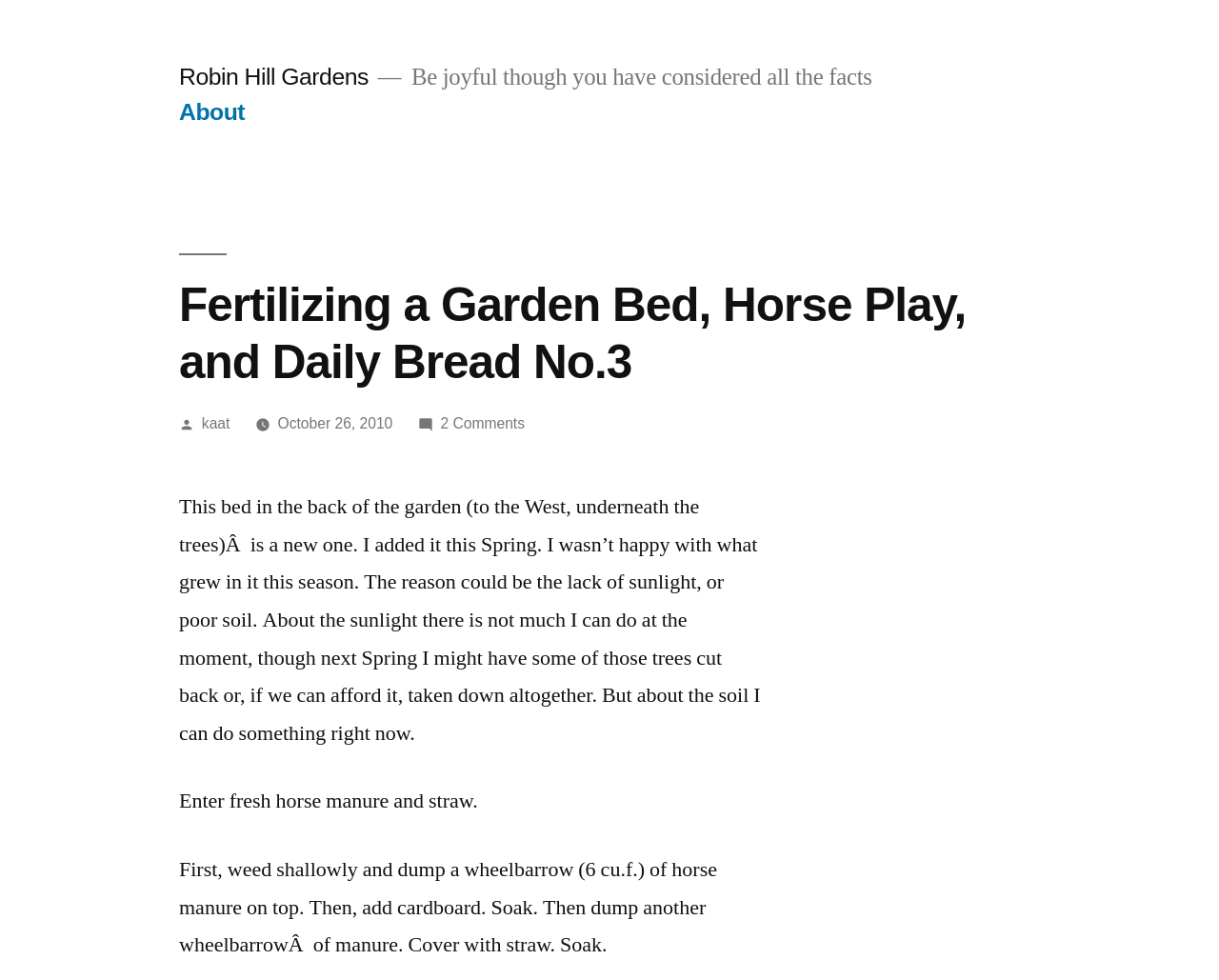What is being used to fertilize the garden bed?
Using the image provided, answer with just one word or phrase.

Horse manure and straw